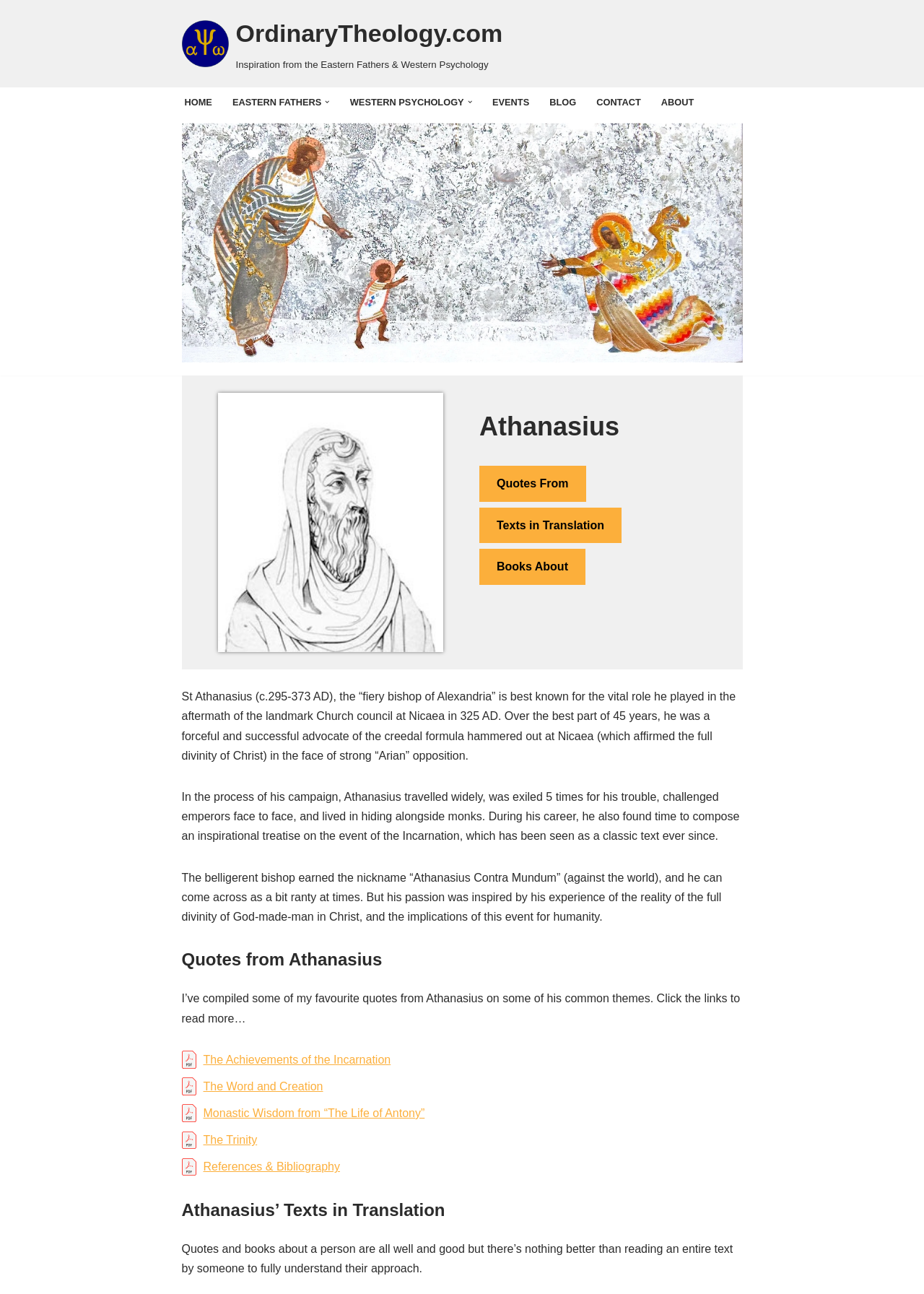What is the topic of the inspirational treatise composed by Athanasius?
Could you answer the question in a detailed manner, providing as much information as possible?

According to the webpage, Athanasius composed an inspirational treatise on the event of the Incarnation, which has been seen as a classic text ever since. This is mentioned in the StaticText element that describes Athanasius' career.